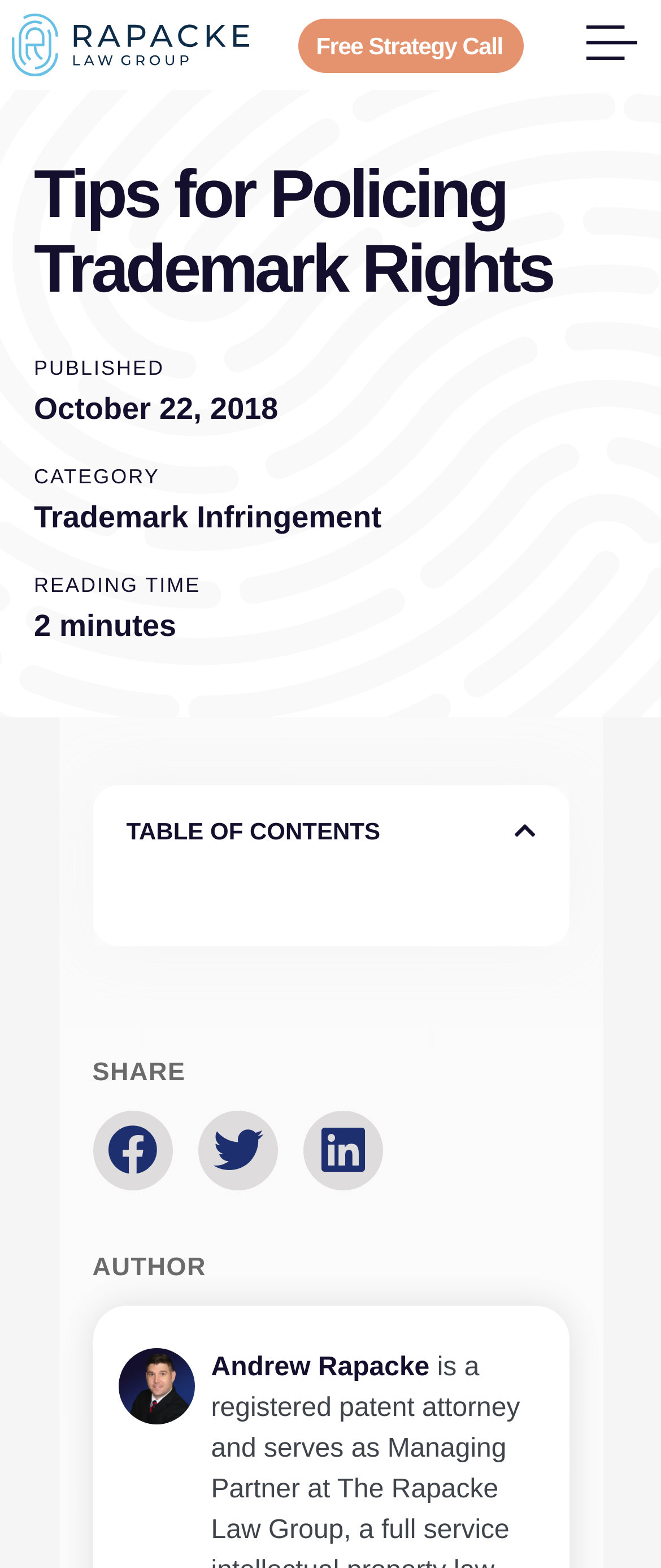Determine which piece of text is the heading of the webpage and provide it.

Tips for Policing Trademark Rights